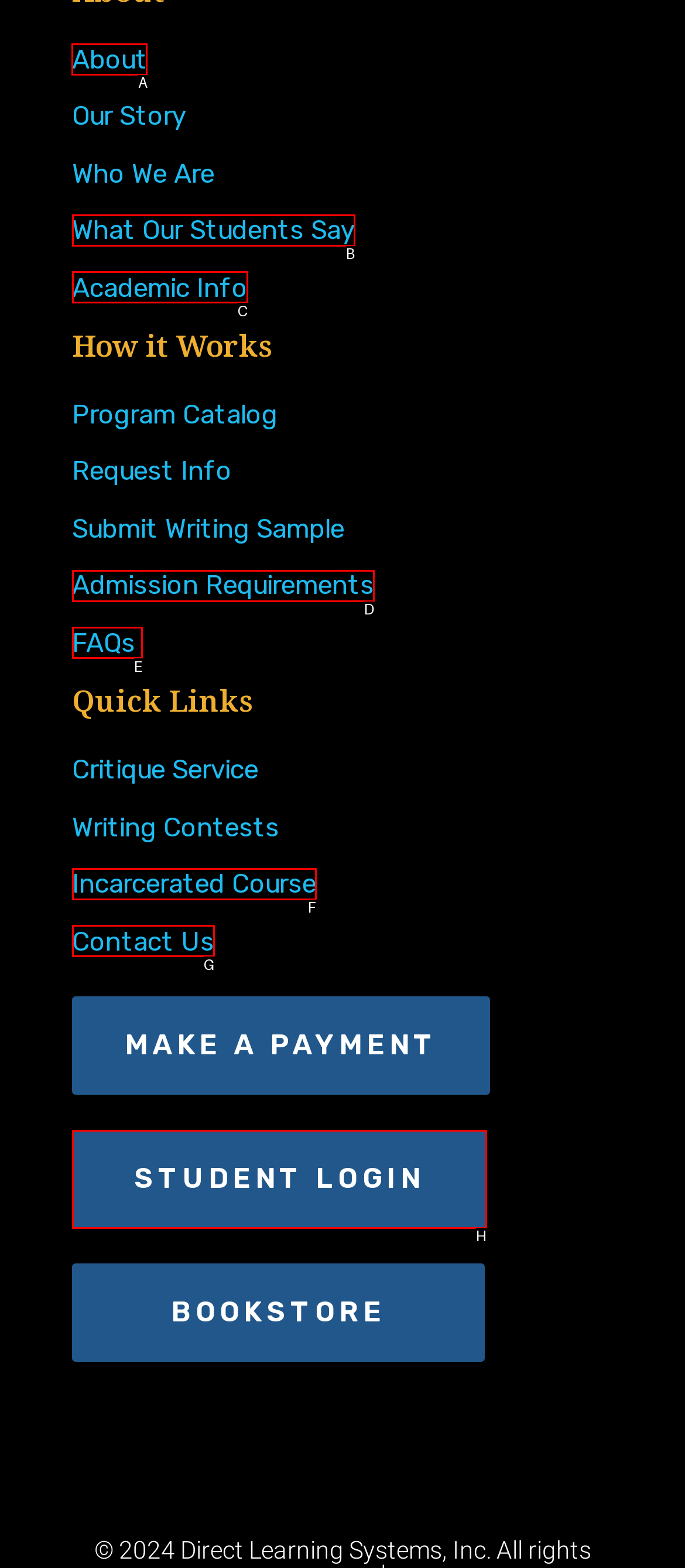Figure out which option to click to perform the following task: Click on About
Provide the letter of the correct option in your response.

A